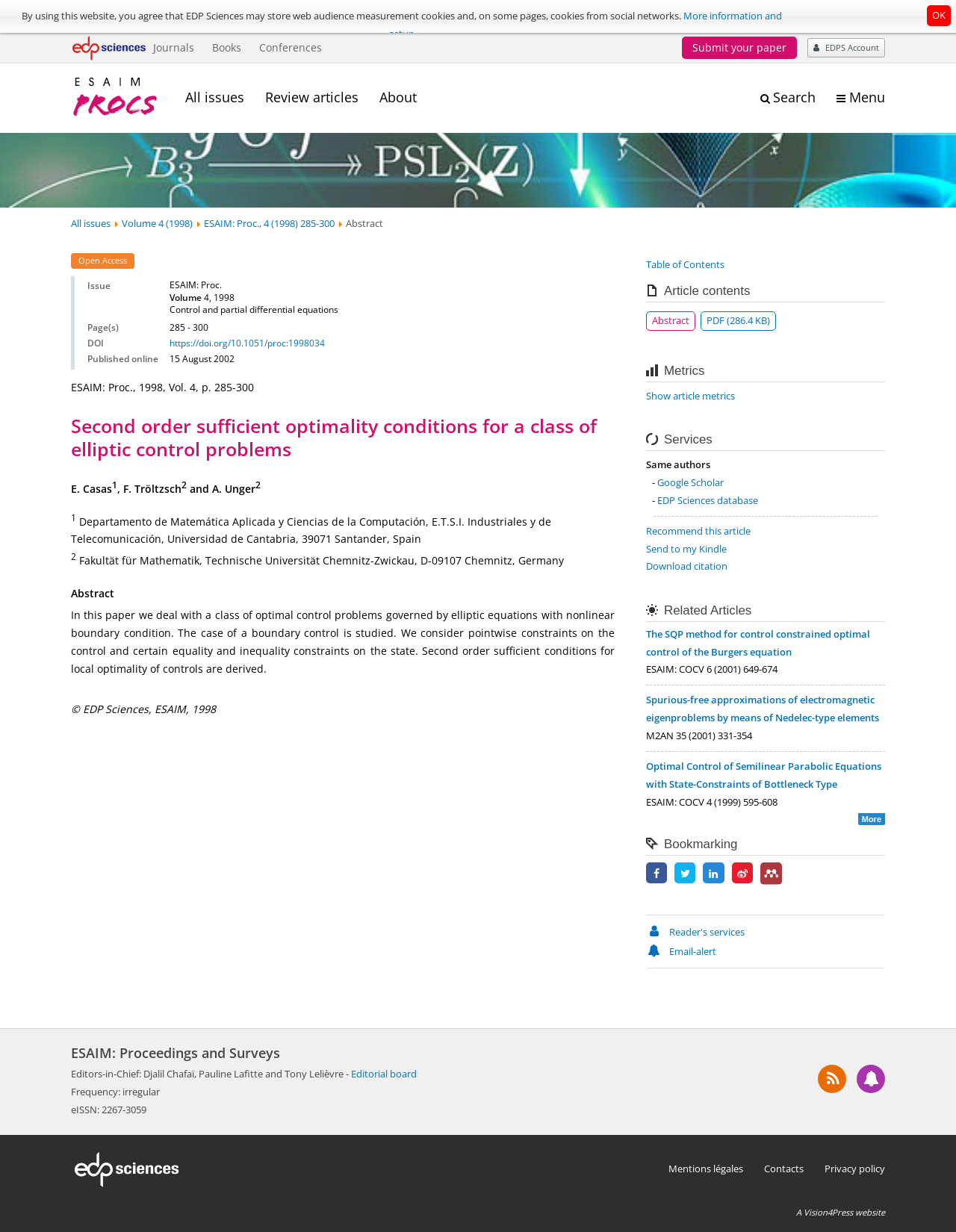Identify and provide the bounding box coordinates of the UI element described: "Contacts". The coordinates should be formatted as [left, top, right, bottom], with each number being a float between 0 and 1.

[0.799, 0.943, 0.841, 0.954]